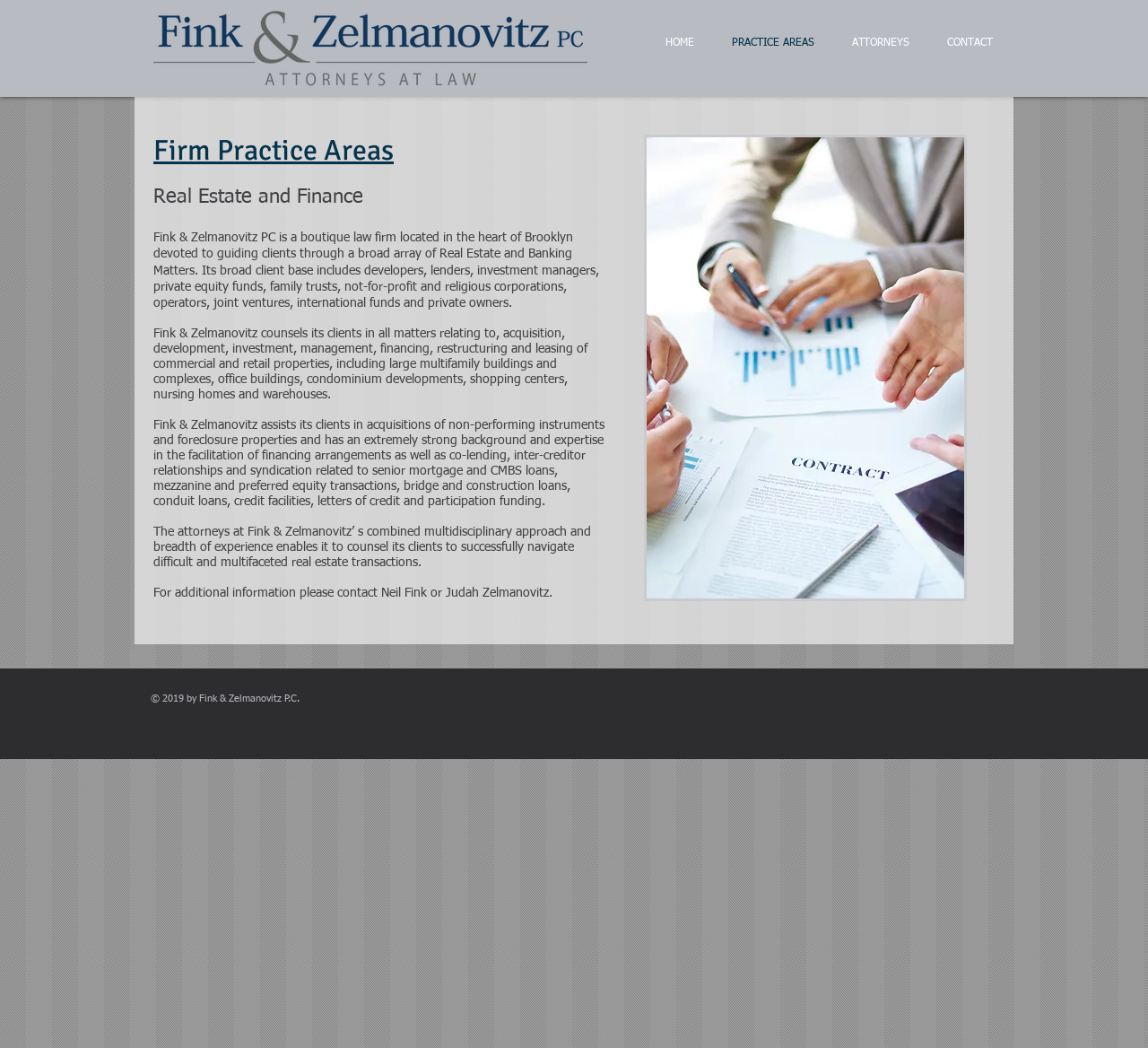Based on the element description ATTORNEYS, identify the bounding box coordinates for the UI element. The coordinates should be in the format (top-left x, top-left y, bottom-right x, bottom-right y) and within the 0 to 1 range.

[0.726, 0.018, 0.809, 0.065]